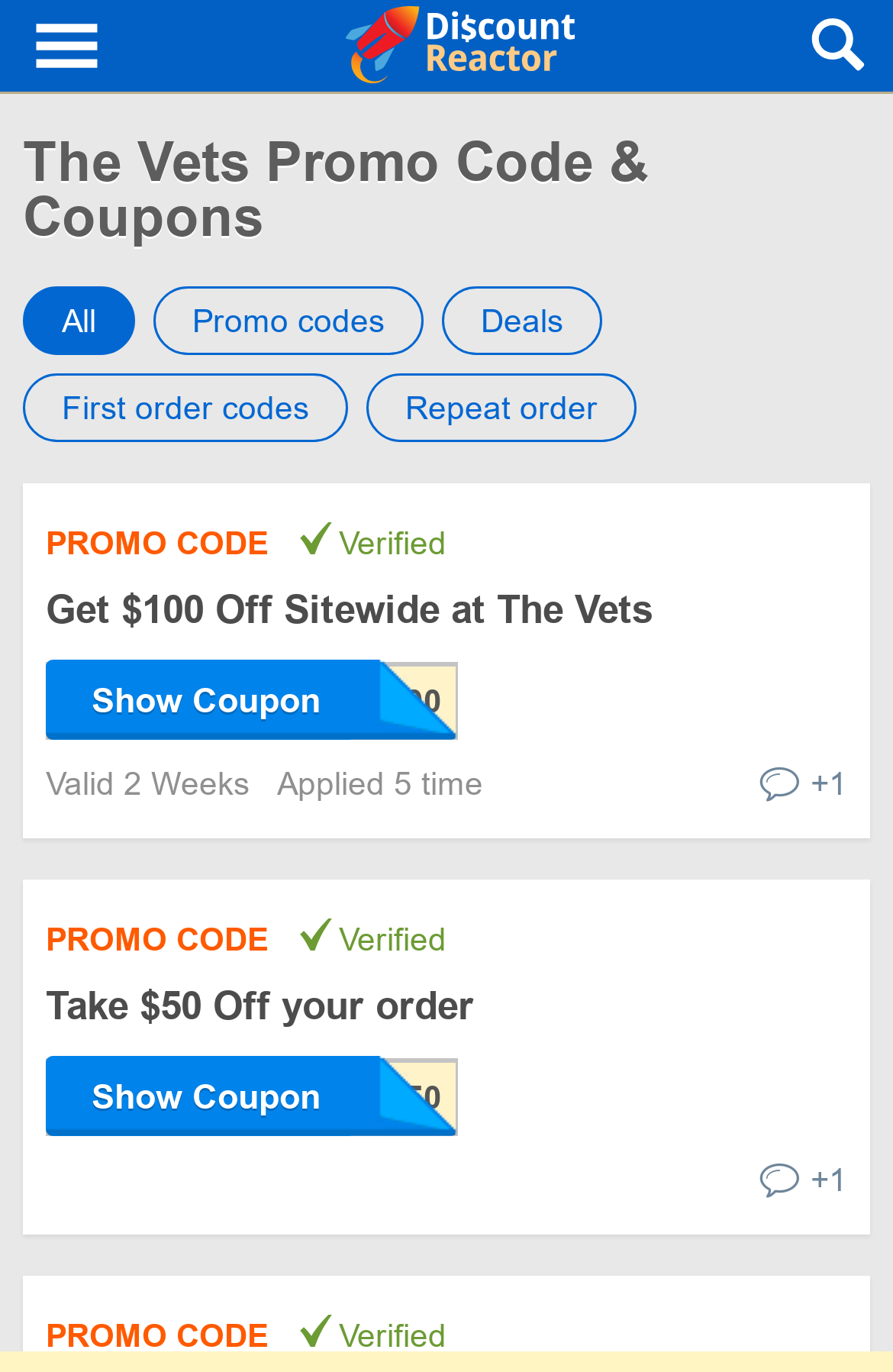Using the format (top-left x, top-left y, bottom-right x, bottom-right y), and given the element description, identify the bounding box coordinates within the screenshot: September 18, 2019September 18, 2019

None